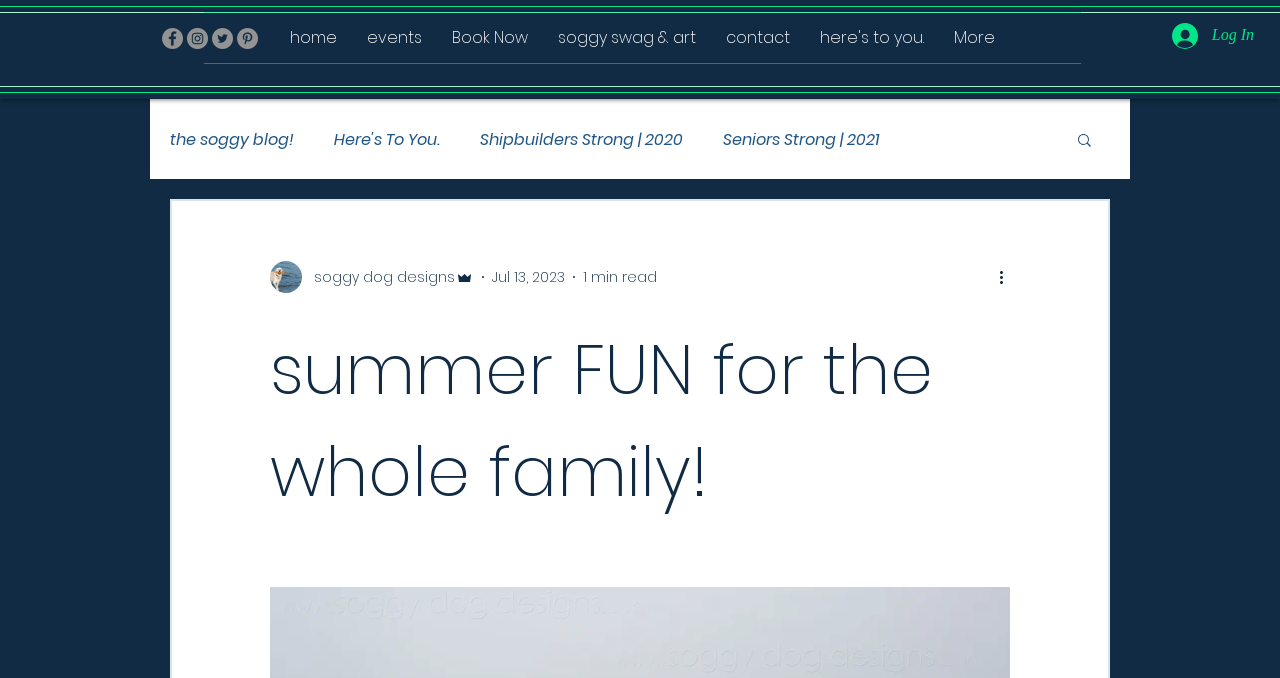Find the bounding box coordinates of the element's region that should be clicked in order to follow the given instruction: "Click on Facebook link". The coordinates should consist of four float numbers between 0 and 1, i.e., [left, top, right, bottom].

[0.127, 0.041, 0.143, 0.072]